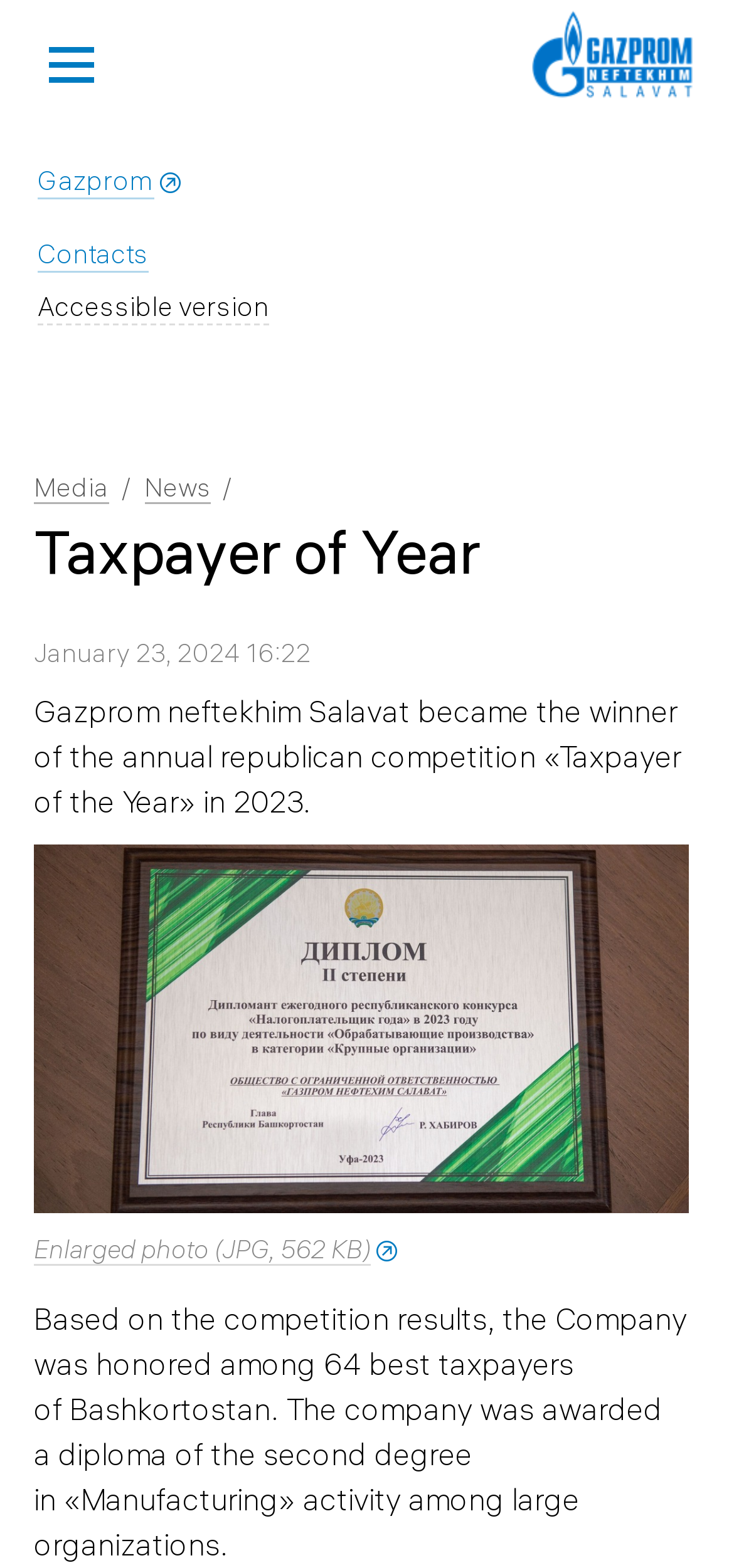What is the degree of the diploma awarded to the company?
Using the image as a reference, answer the question in detail.

The answer can be found in the StaticText element with the text 'The company was awarded a diploma of the second degree in «Manufacturing» activity among large organizations.'